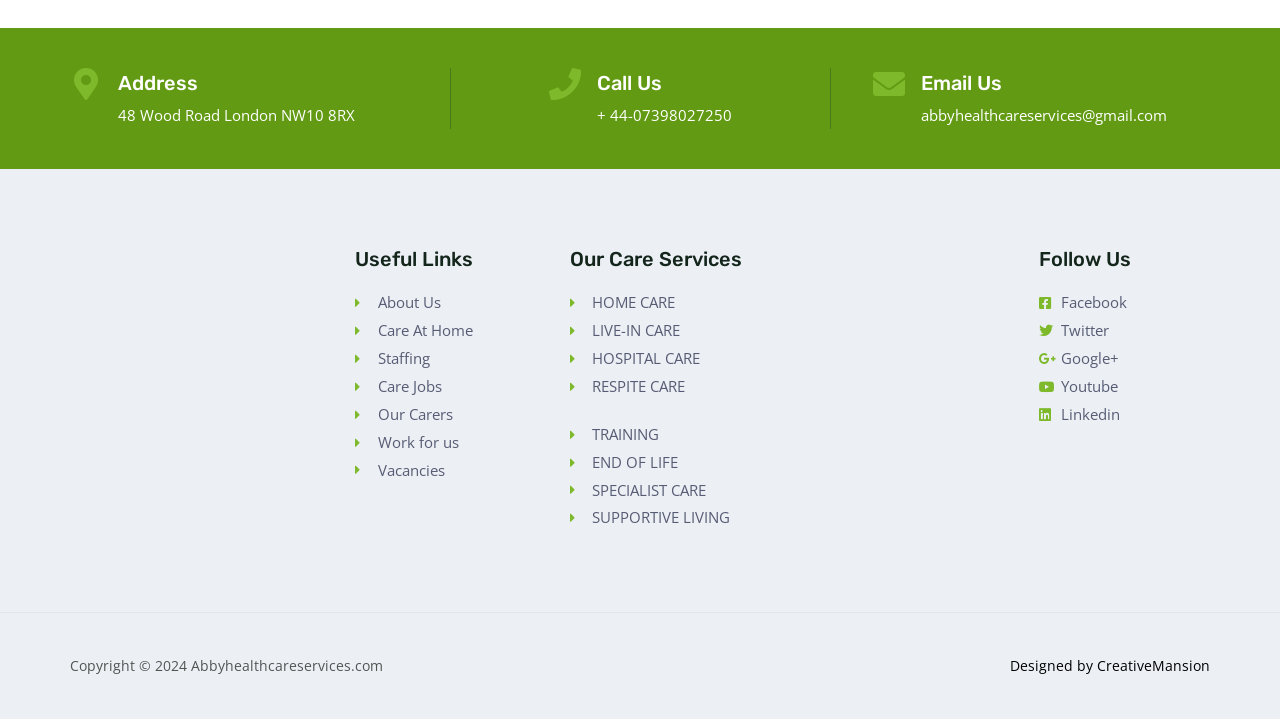Provide a brief response using a word or short phrase to this question:
What type of care services does Abby Healthcare Services provide?

HOME CARE, LIVE-IN CARE, etc.